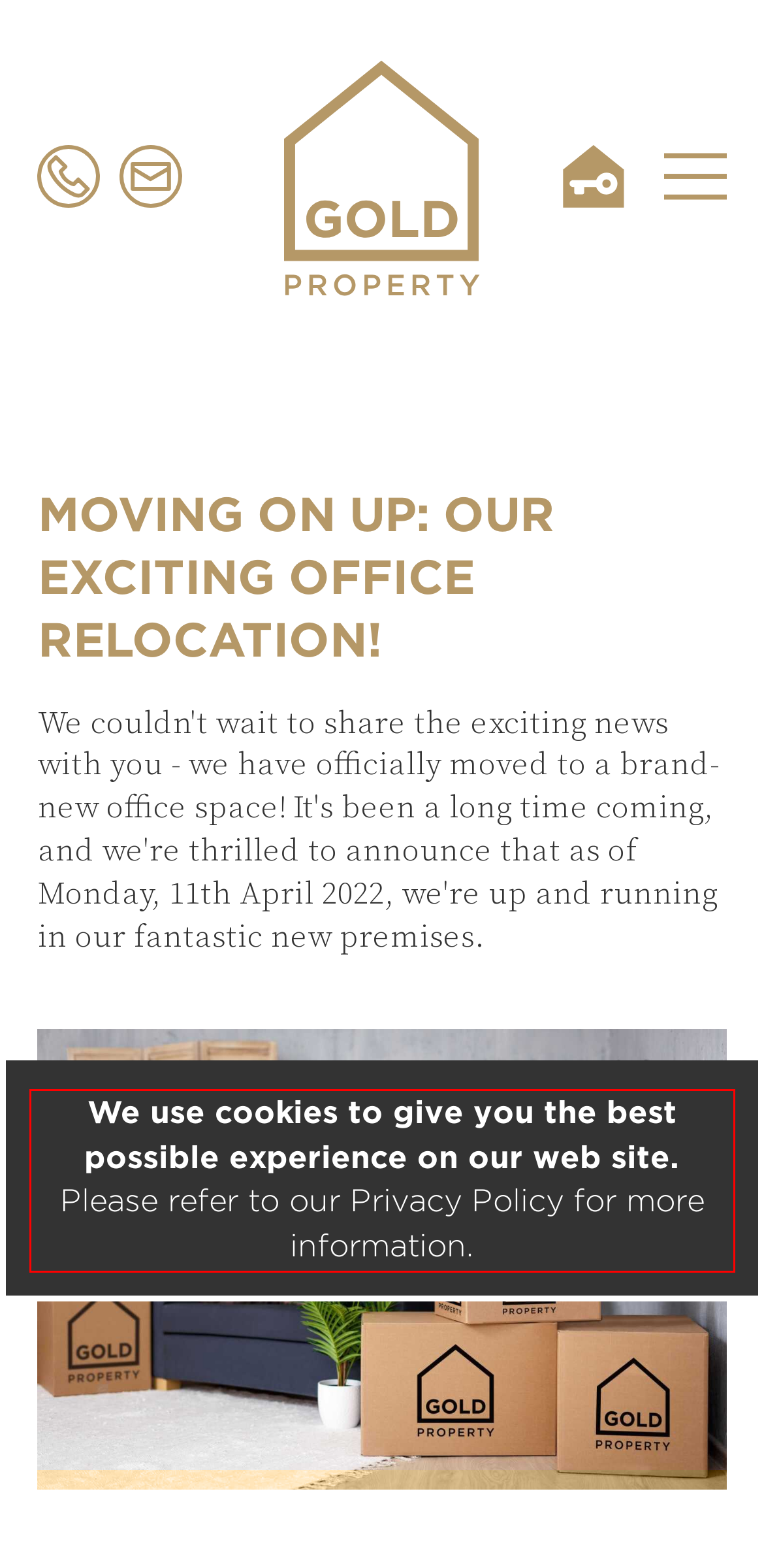Please take the screenshot of the webpage, find the red bounding box, and generate the text content that is within this red bounding box.

We use cookies to give you the best possible experience on our web site. Please refer to our Privacy Policy for more information.